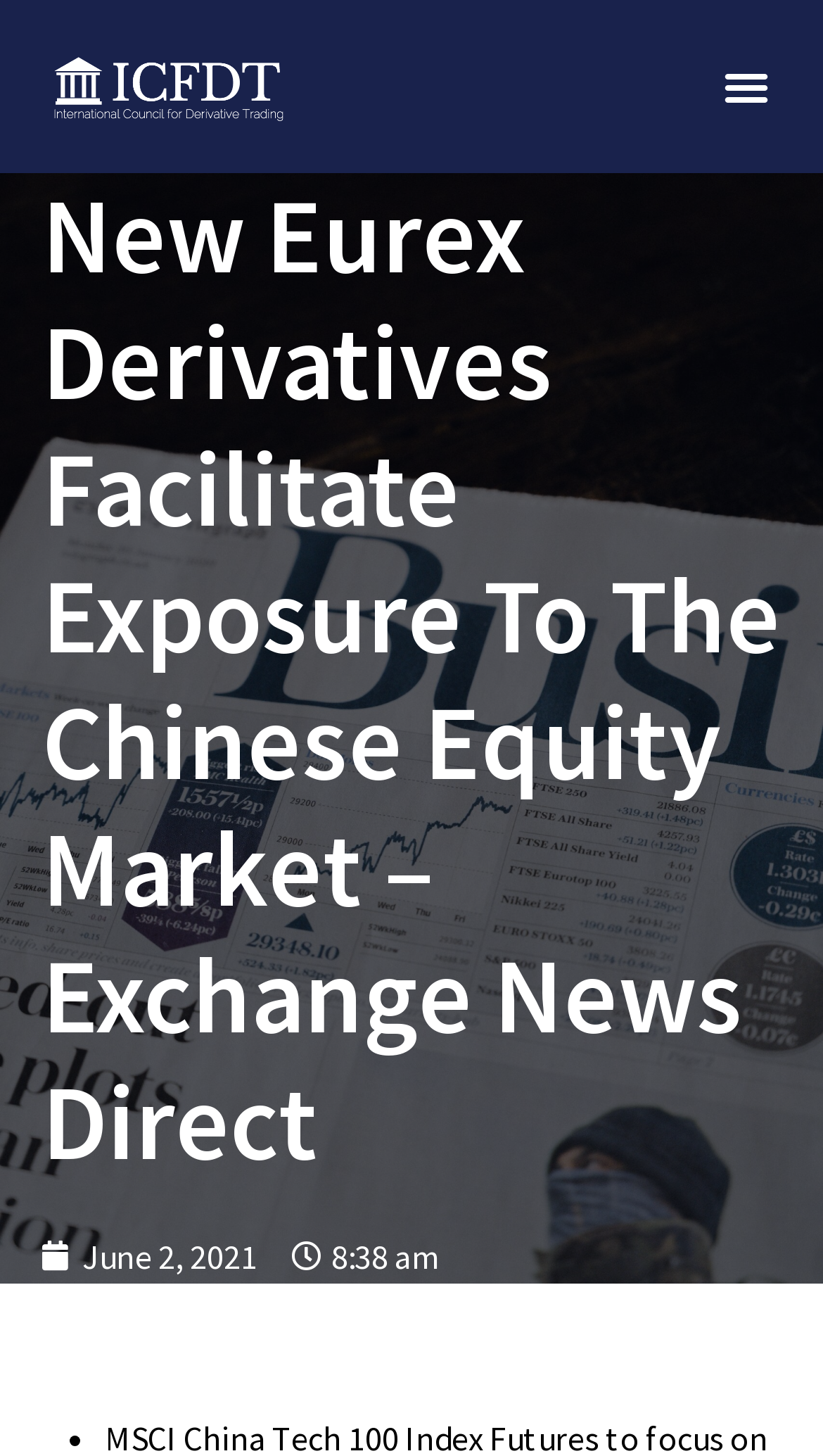What is the date of the news article?
Can you provide a detailed and comprehensive answer to the question?

I found the date of the news article by looking at the link element with the text 'June 2, 2021' which is located below the main heading of the webpage.